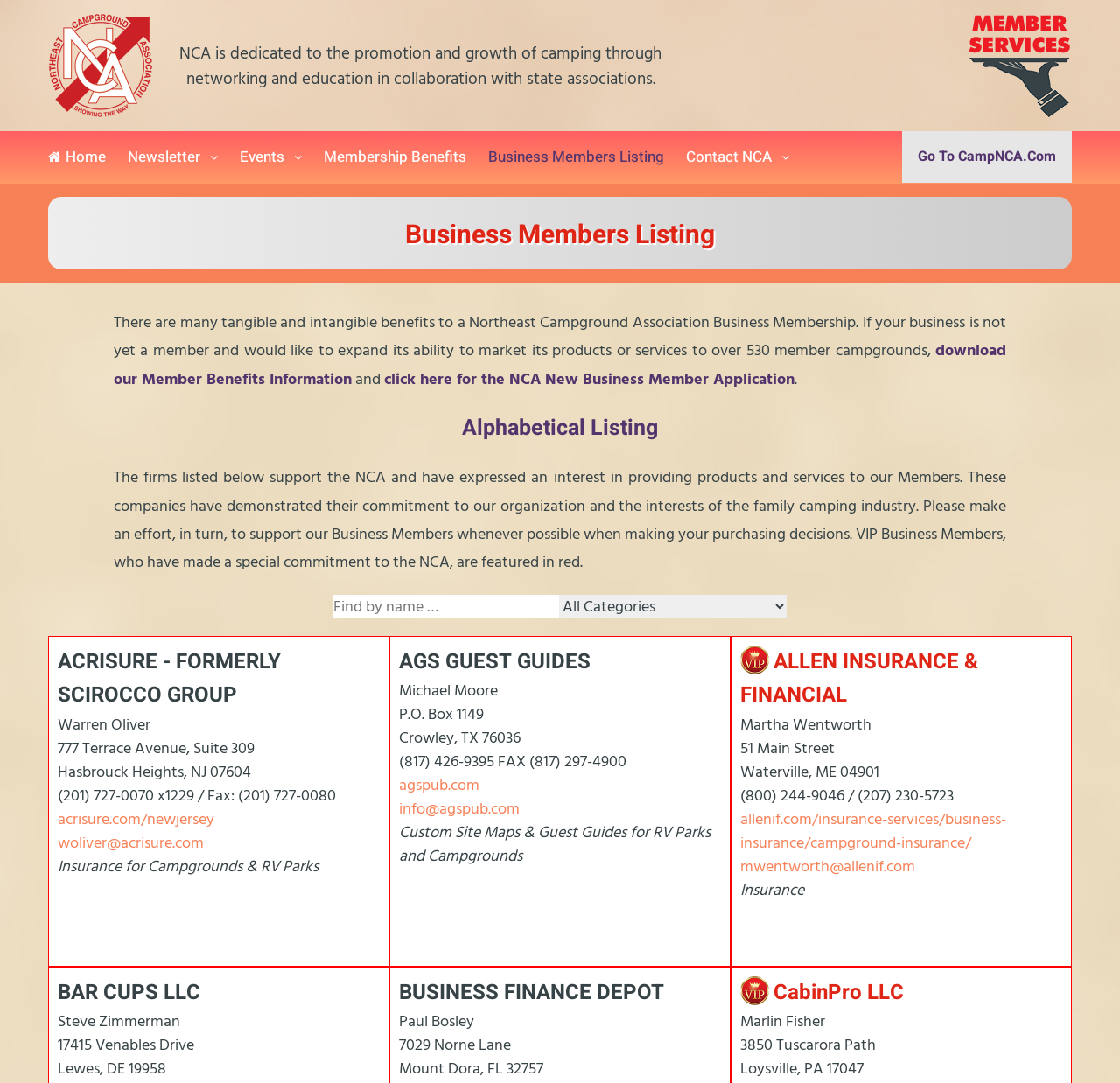Please locate the bounding box coordinates for the element that should be clicked to achieve the following instruction: "Download the 'Member Benefits Information'". Ensure the coordinates are given as four float numbers between 0 and 1, i.e., [left, top, right, bottom].

[0.102, 0.314, 0.898, 0.36]